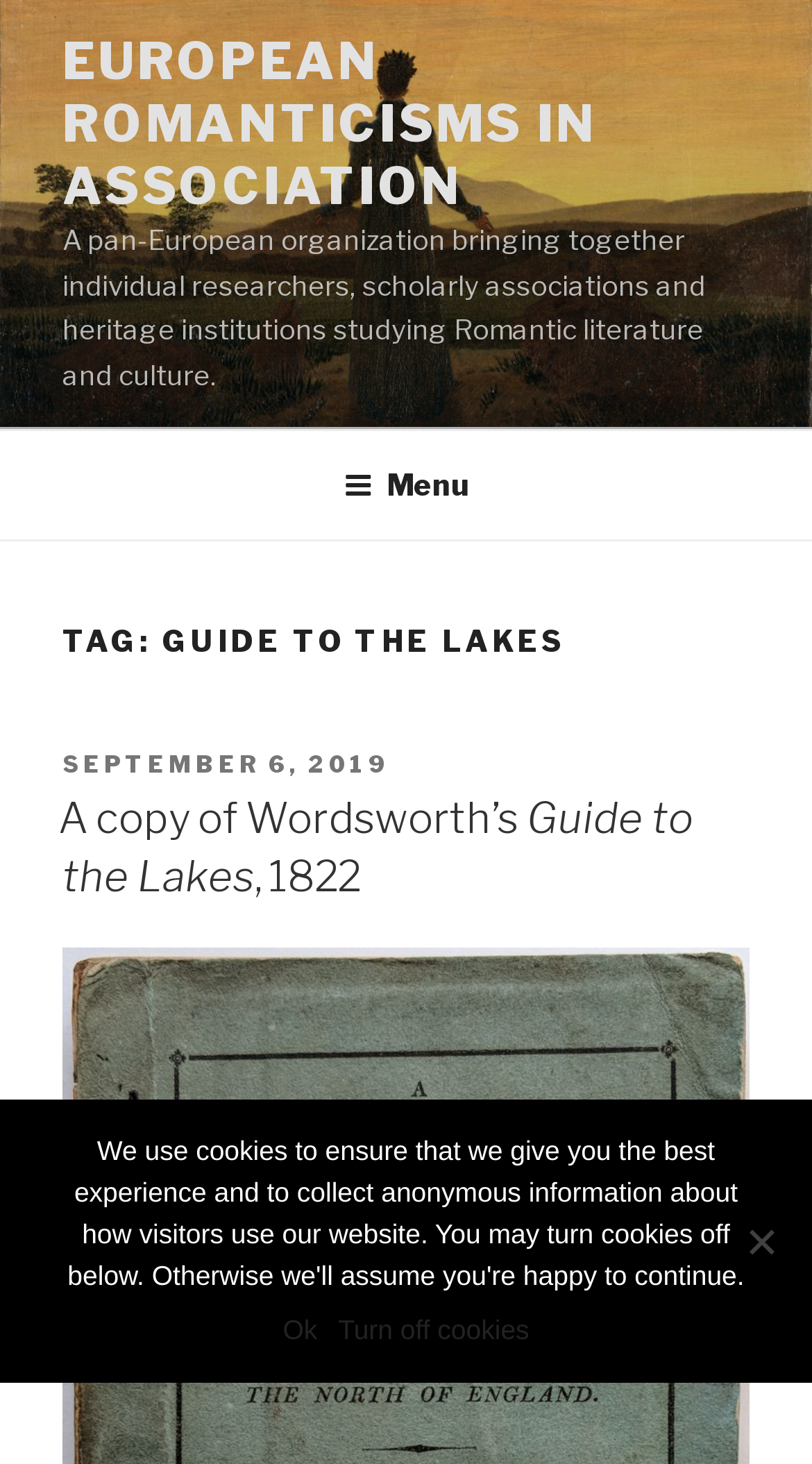Provide the bounding box coordinates of the HTML element described as: "September 6, 2019November 27, 2021". The bounding box coordinates should be four float numbers between 0 and 1, i.e., [left, top, right, bottom].

[0.077, 0.512, 0.479, 0.532]